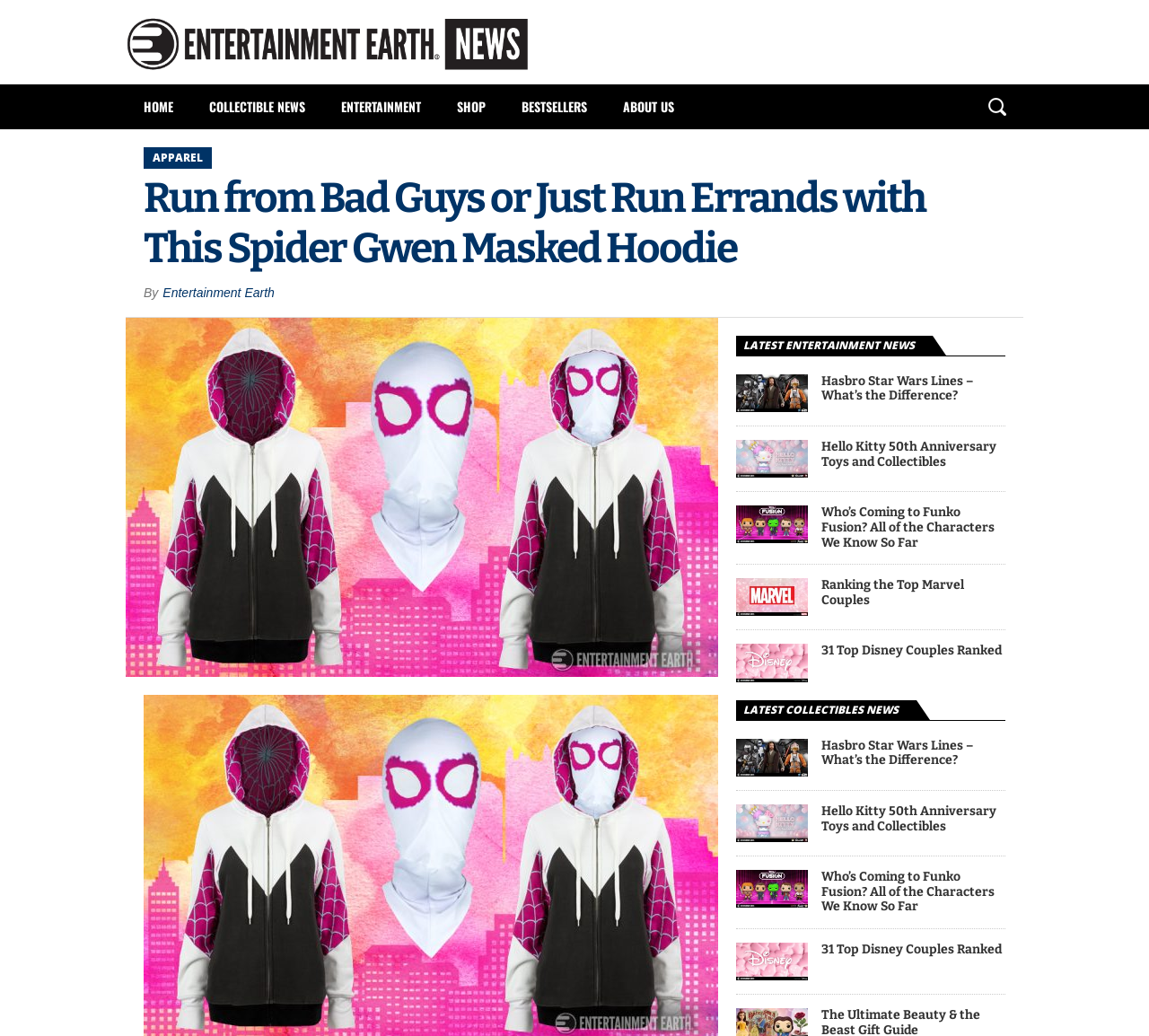Locate the primary heading on the webpage and return its text.

Run from Bad Guys or Just Run Errands with This Spider Gwen Masked Hoodie